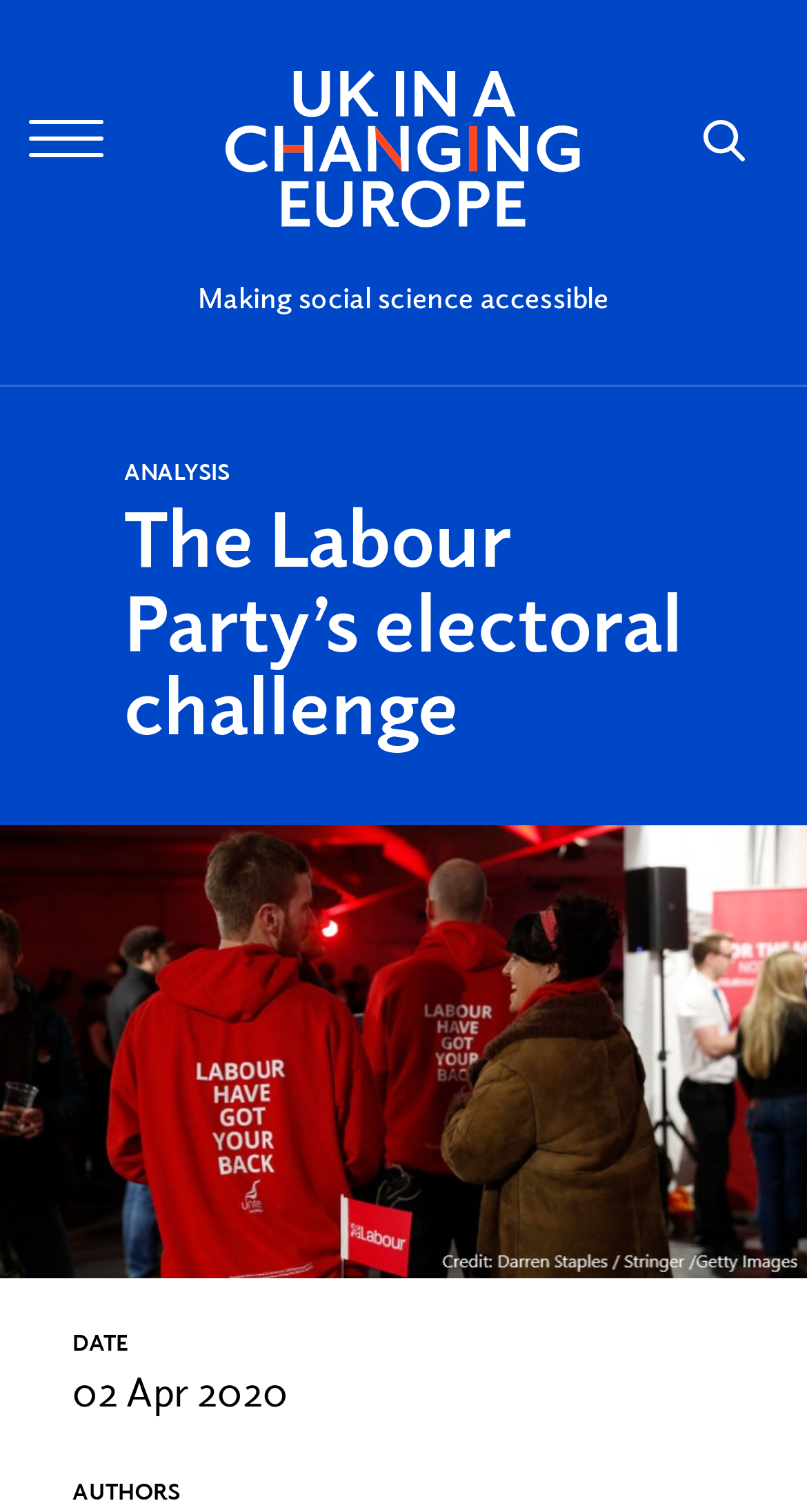What is the category of the article?
Answer with a single word or short phrase according to what you see in the image.

ANALYSIS